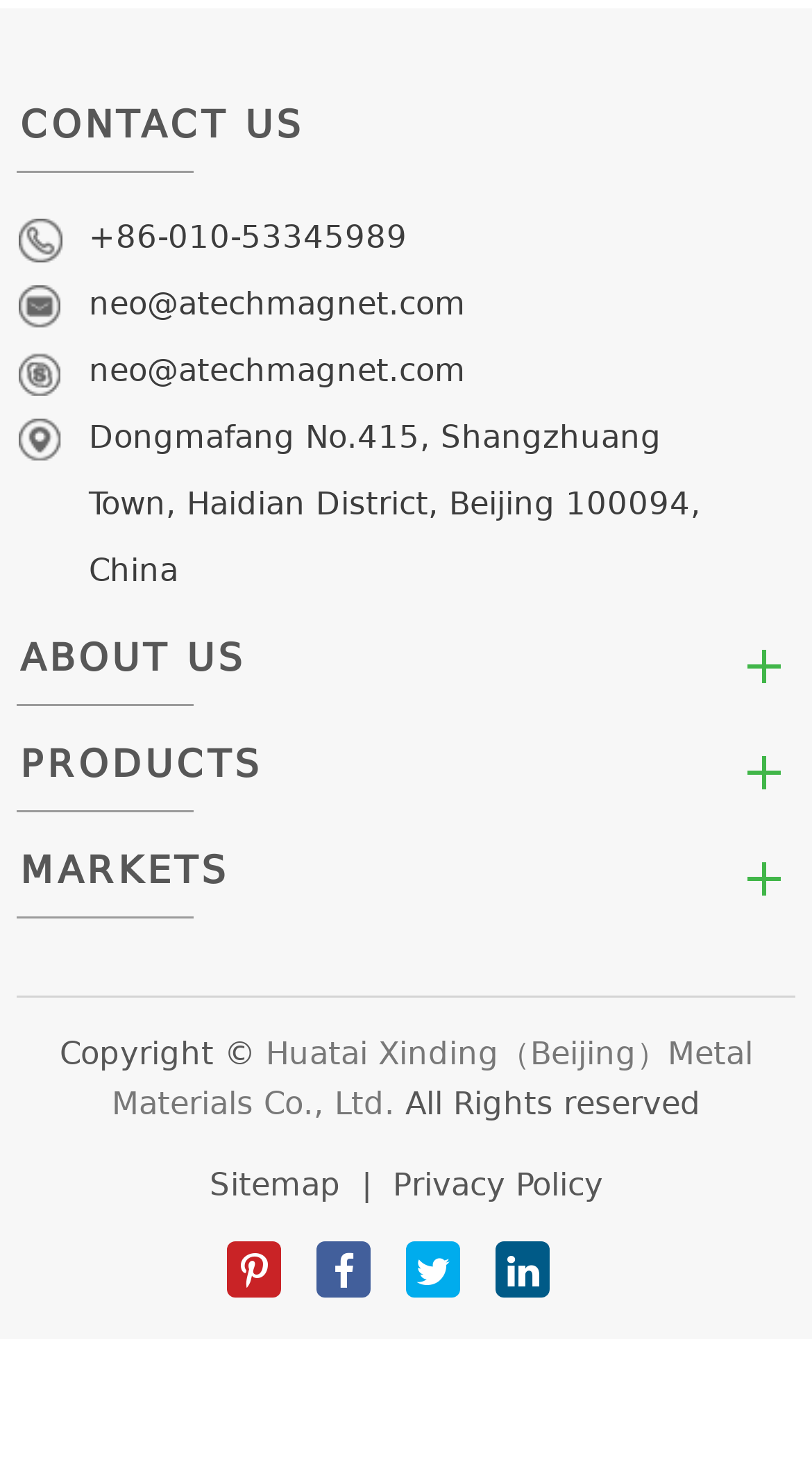Find and indicate the bounding box coordinates of the region you should select to follow the given instruction: "Explore Automotive & Transportation markets".

[0.02, 0.651, 0.98, 0.696]